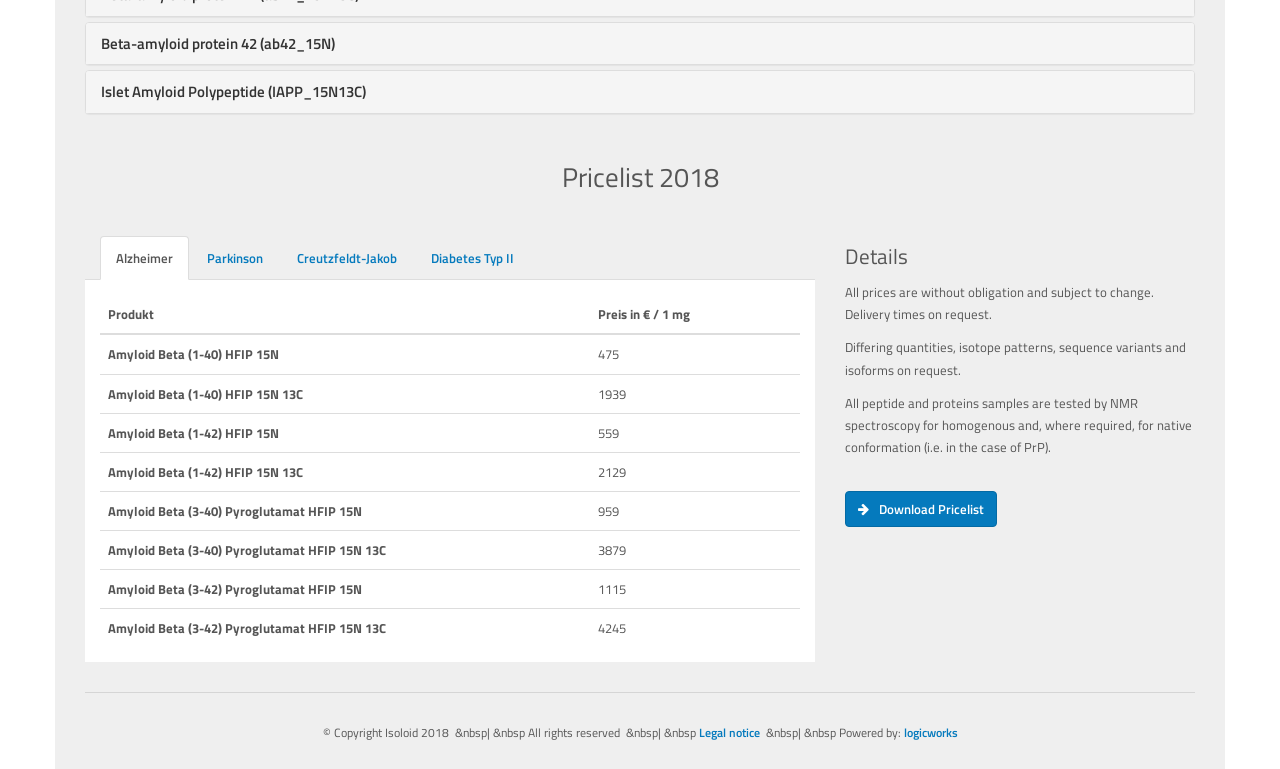Highlight the bounding box coordinates of the element you need to click to perform the following instruction: "Click the 'Download Pricelist' button."

[0.66, 0.638, 0.779, 0.685]